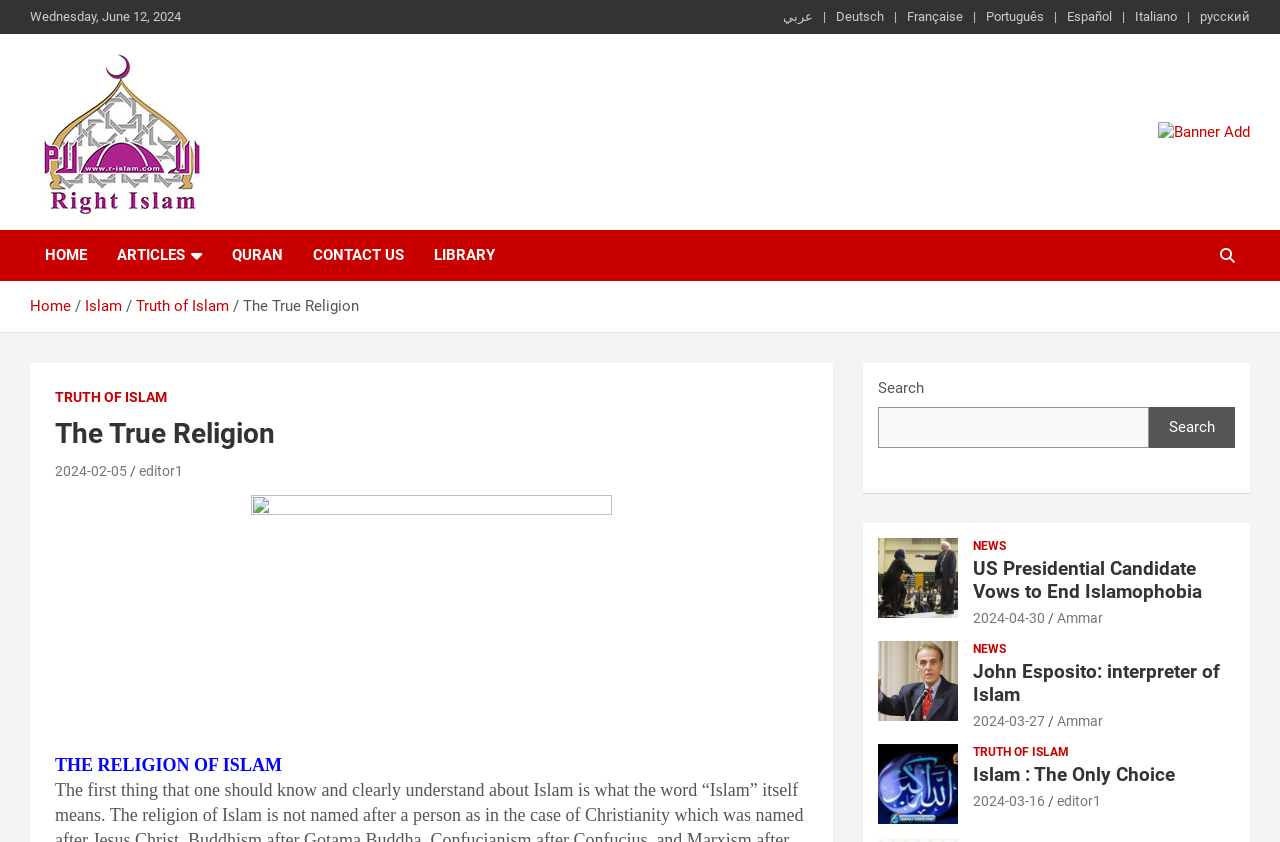Pinpoint the bounding box coordinates of the area that should be clicked to complete the following instruction: "switch to Arabic language". The coordinates must be given as four float numbers between 0 and 1, i.e., [left, top, right, bottom].

[0.612, 0.01, 0.635, 0.031]